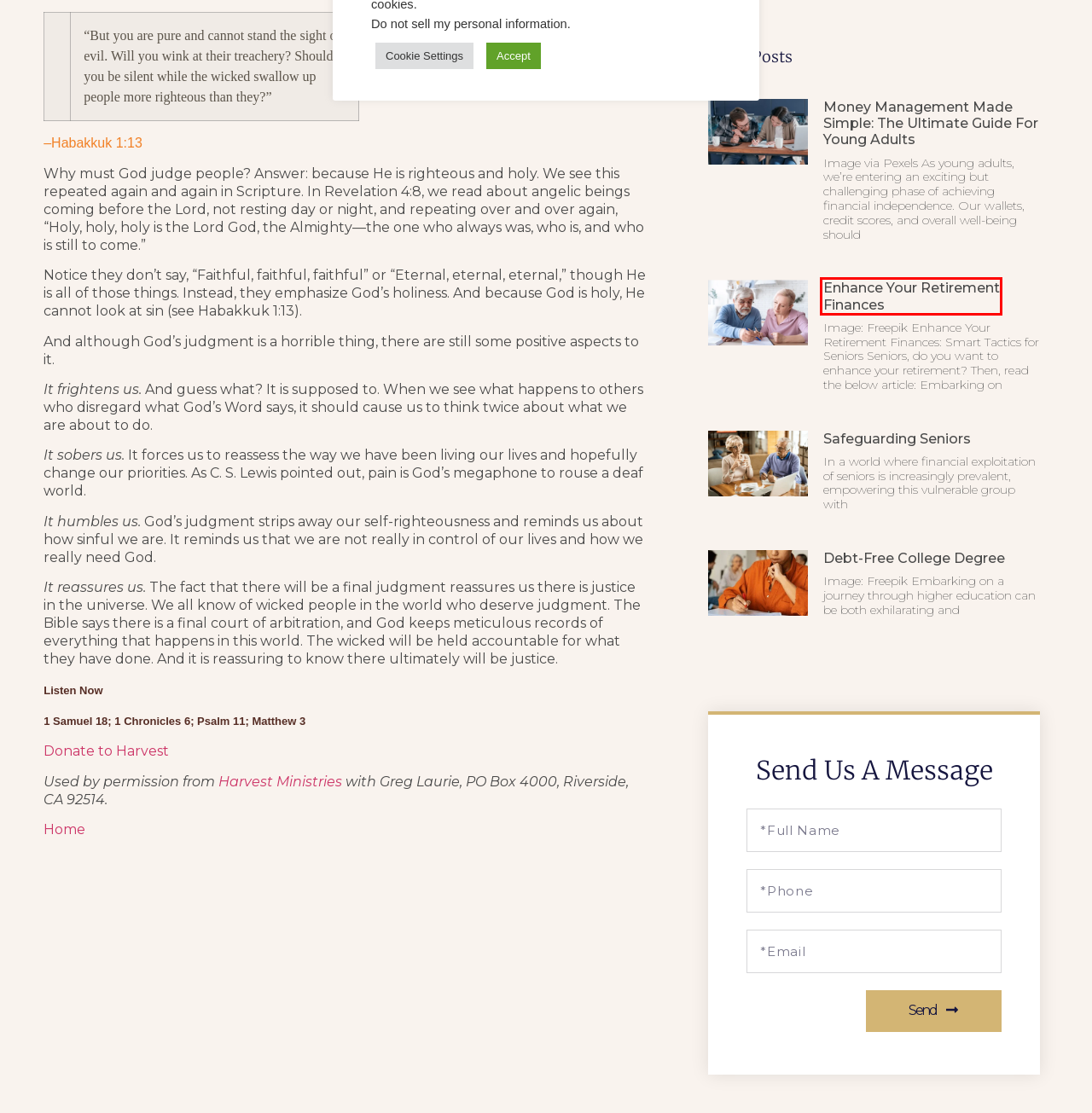Examine the screenshot of the webpage, which has a red bounding box around a UI element. Select the webpage description that best fits the new webpage after the element inside the red bounding box is clicked. Here are the choices:
A. April 16, 2013 – MRHerrera
B. Bible Verses on Finances – MRHerrera
C. About – MRHerrera
D. Debt-Free College Degree – MRHerrera
E. Enhance Your Retirement Finances – MRHerrera
F. Money Tools & Tips – MRHerrera
G. Money Management Made Simple: The Ultimate Guide for Young Adults – MRHerrera
H. Safeguarding Seniors – MRHerrera

E